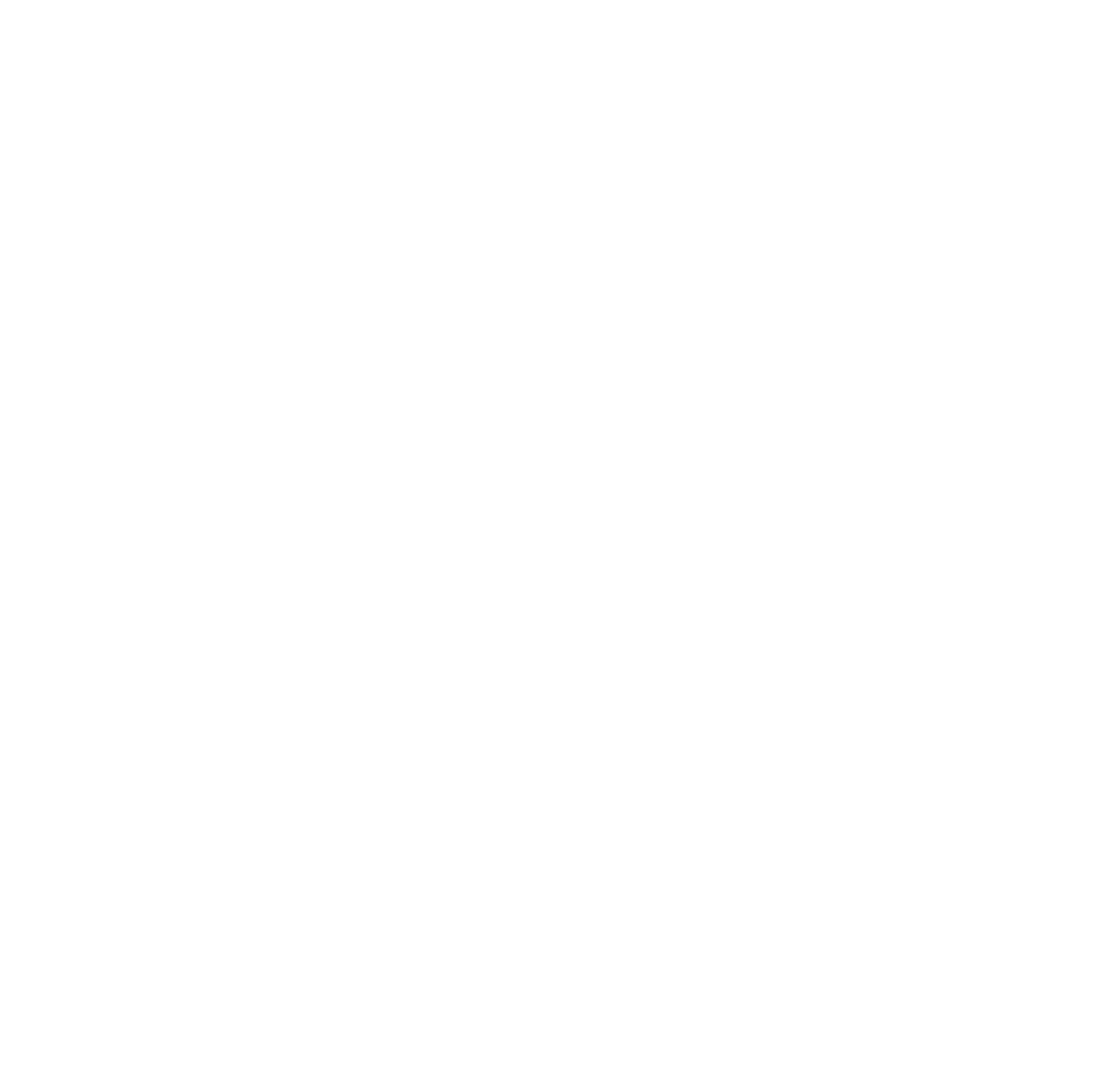What is the priority of Medix Transportation?
Look at the image and answer with only one word or phrase.

Safety